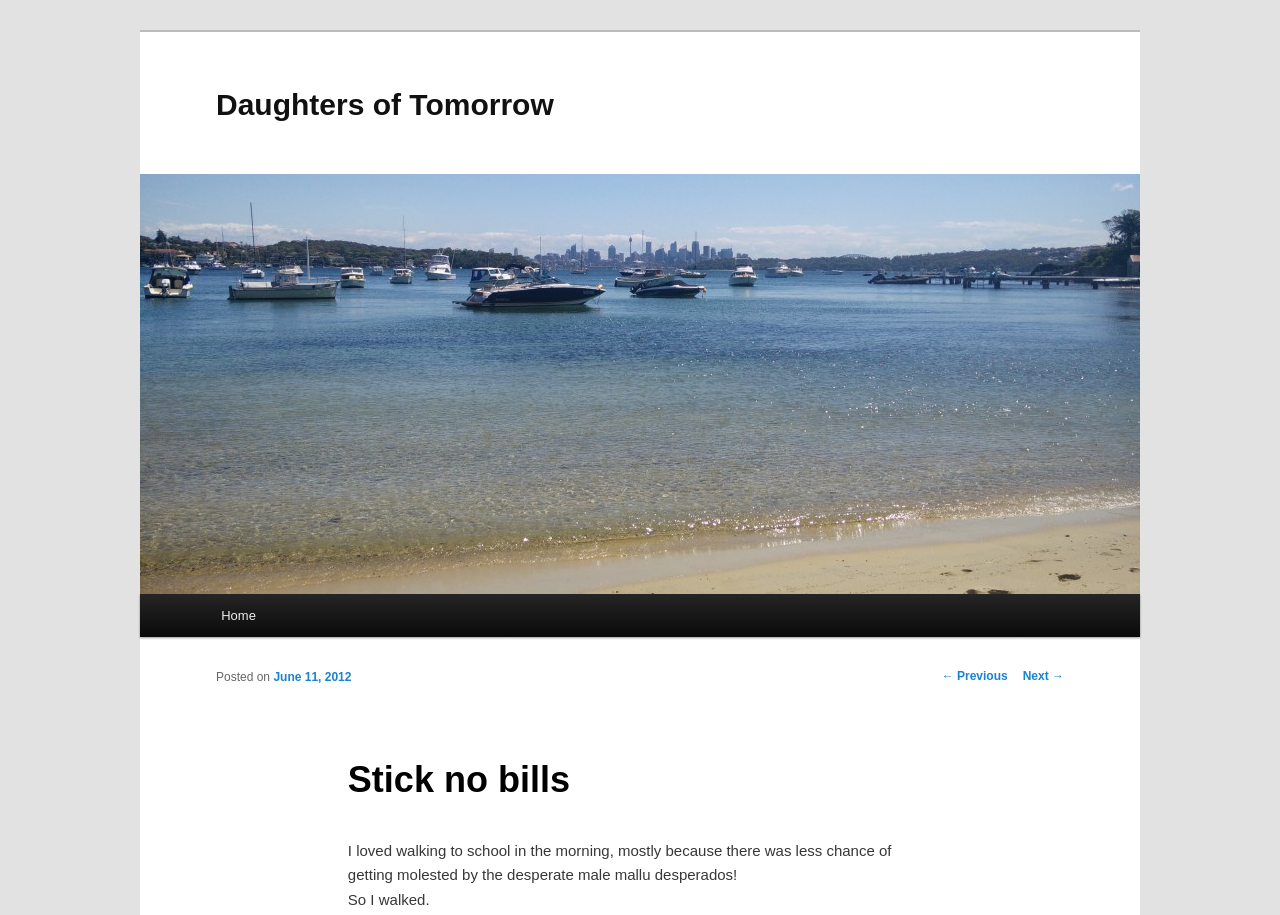Based on the element description "Daughters of Tomorrow", predict the bounding box coordinates of the UI element.

[0.169, 0.096, 0.433, 0.132]